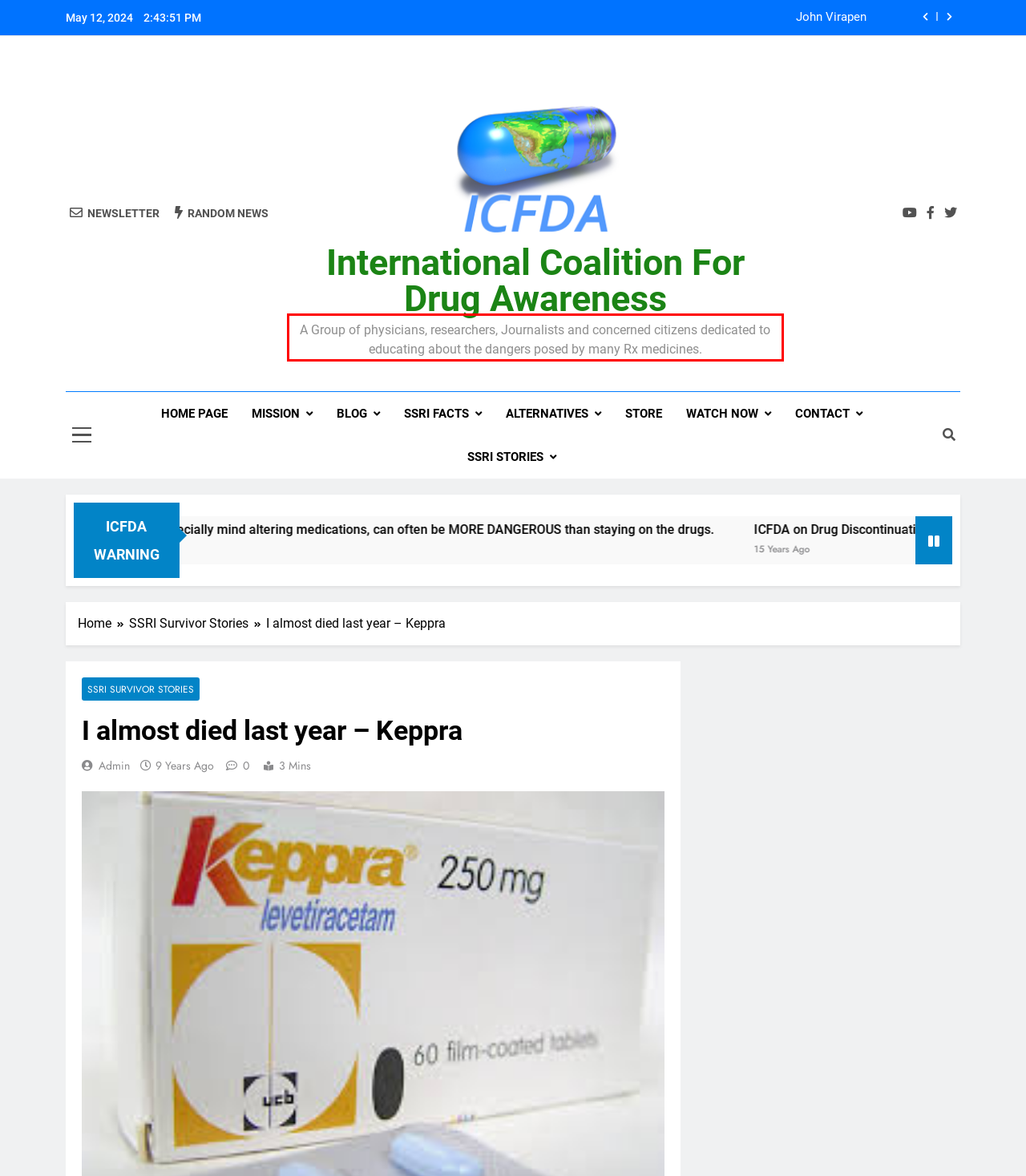Identify and transcribe the text content enclosed by the red bounding box in the given screenshot.

A Group of physicians, researchers, Journalists and concerned citizens dedicated to educating about the dangers posed by many Rx medicines.